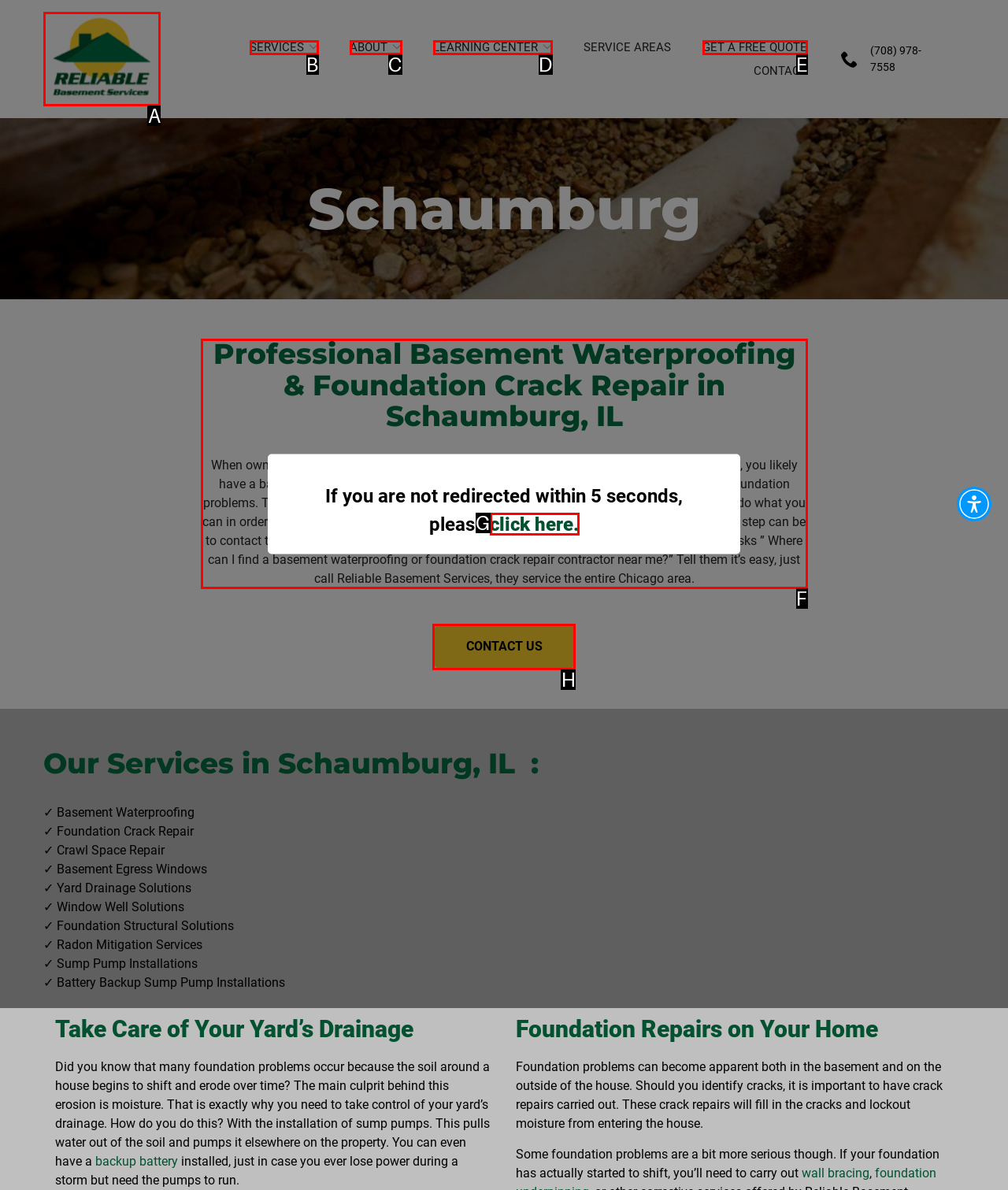Select the correct option from the given choices to perform this task: Click the 'Reliable Basement Services logo'. Provide the letter of that option.

A